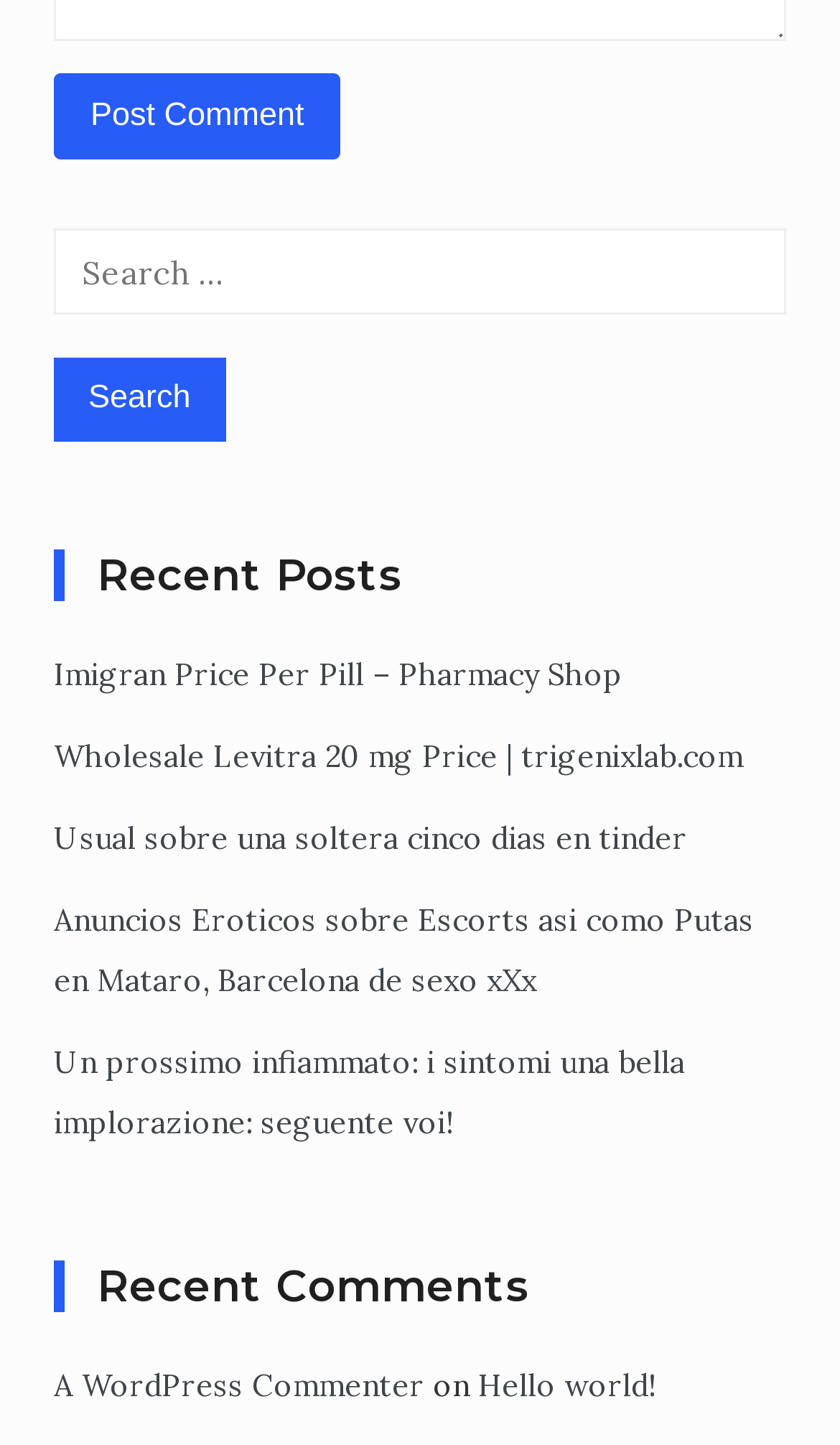Please provide a comprehensive response to the question below by analyzing the image: 
How many search boxes are there?

There is only one search box on the webpage, which is located in the complementary section with the label 'Search for:'.